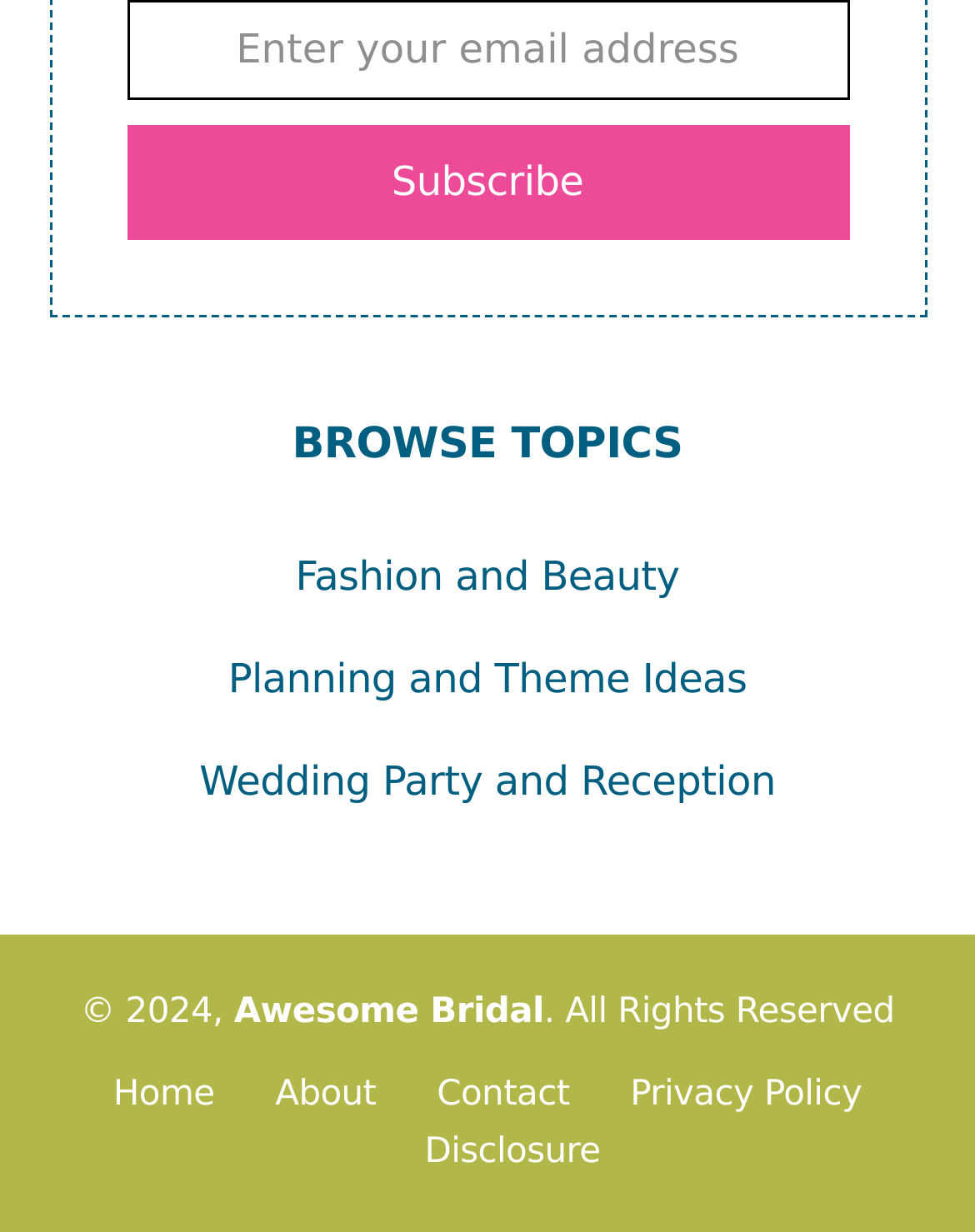What is the purpose of the input field?
Using the image as a reference, answer the question in detail.

The input field is located at the top of the webpage with a label 'Enter your email address', indicating that users can enter their email address to subscribe to a newsletter or receive updates.